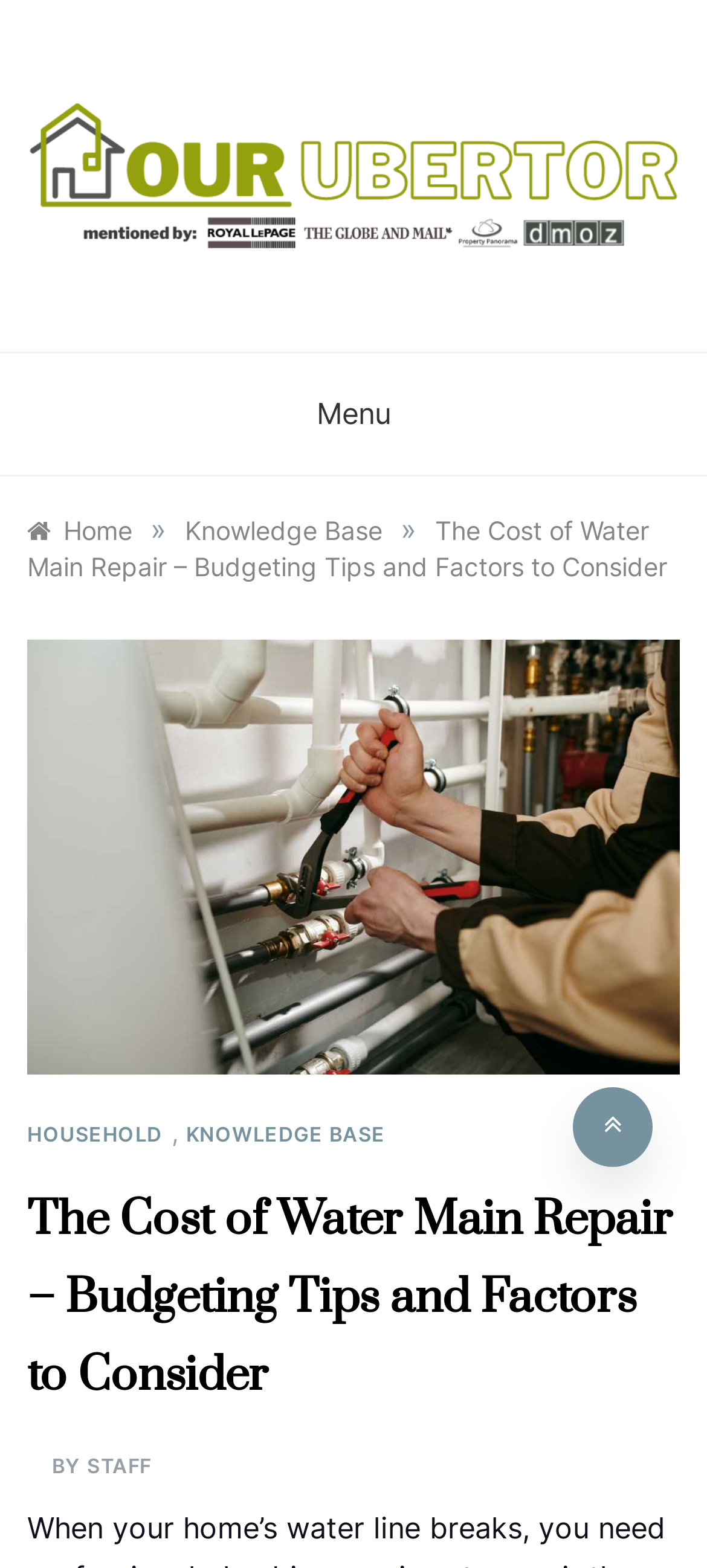Highlight the bounding box coordinates of the element that should be clicked to carry out the following instruction: "Click the services link". The coordinates must be given as four float numbers ranging from 0 to 1, i.e., [left, top, right, bottom].

None